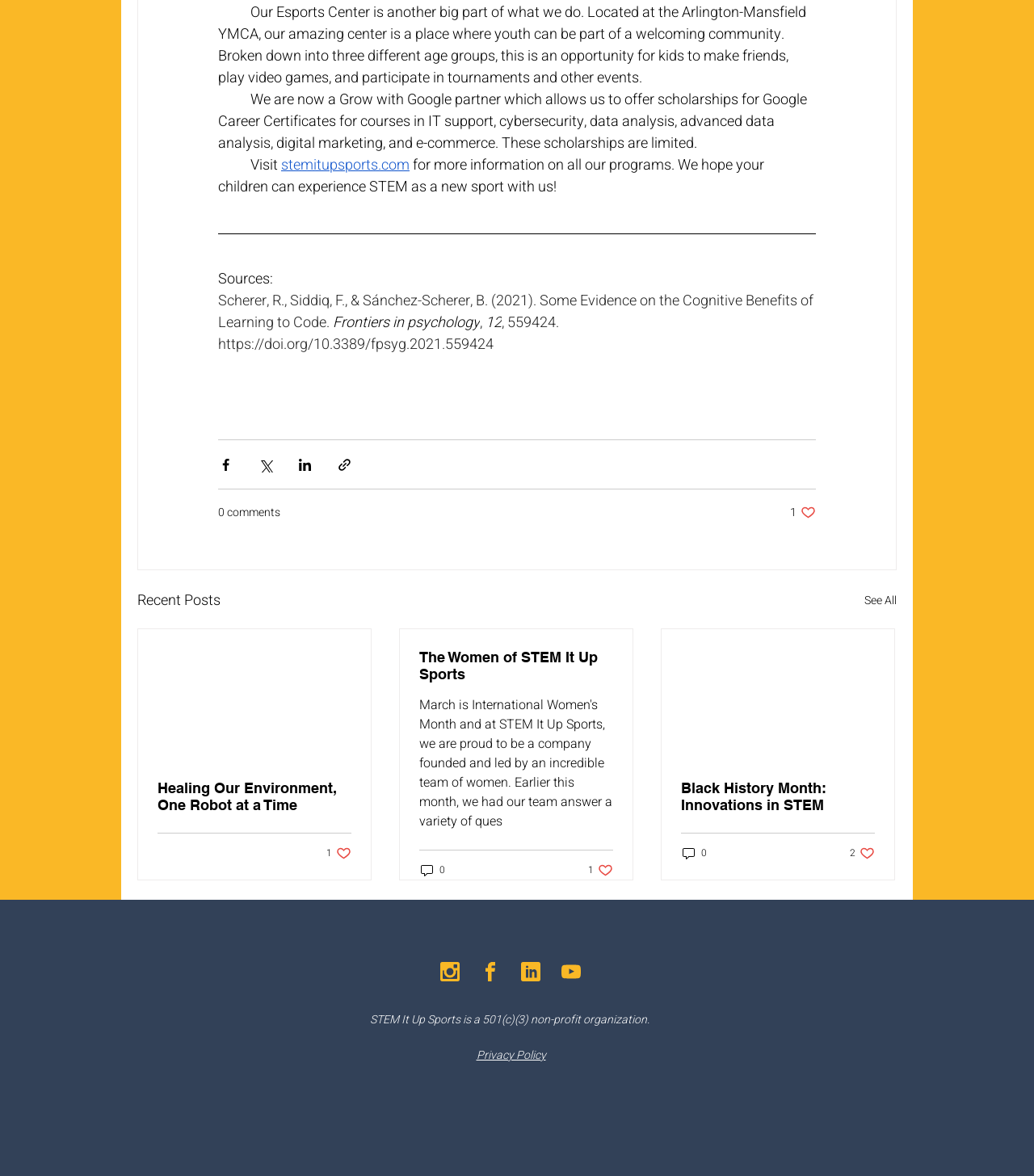Point out the bounding box coordinates of the section to click in order to follow this instruction: "See All recent posts".

[0.836, 0.501, 0.867, 0.521]